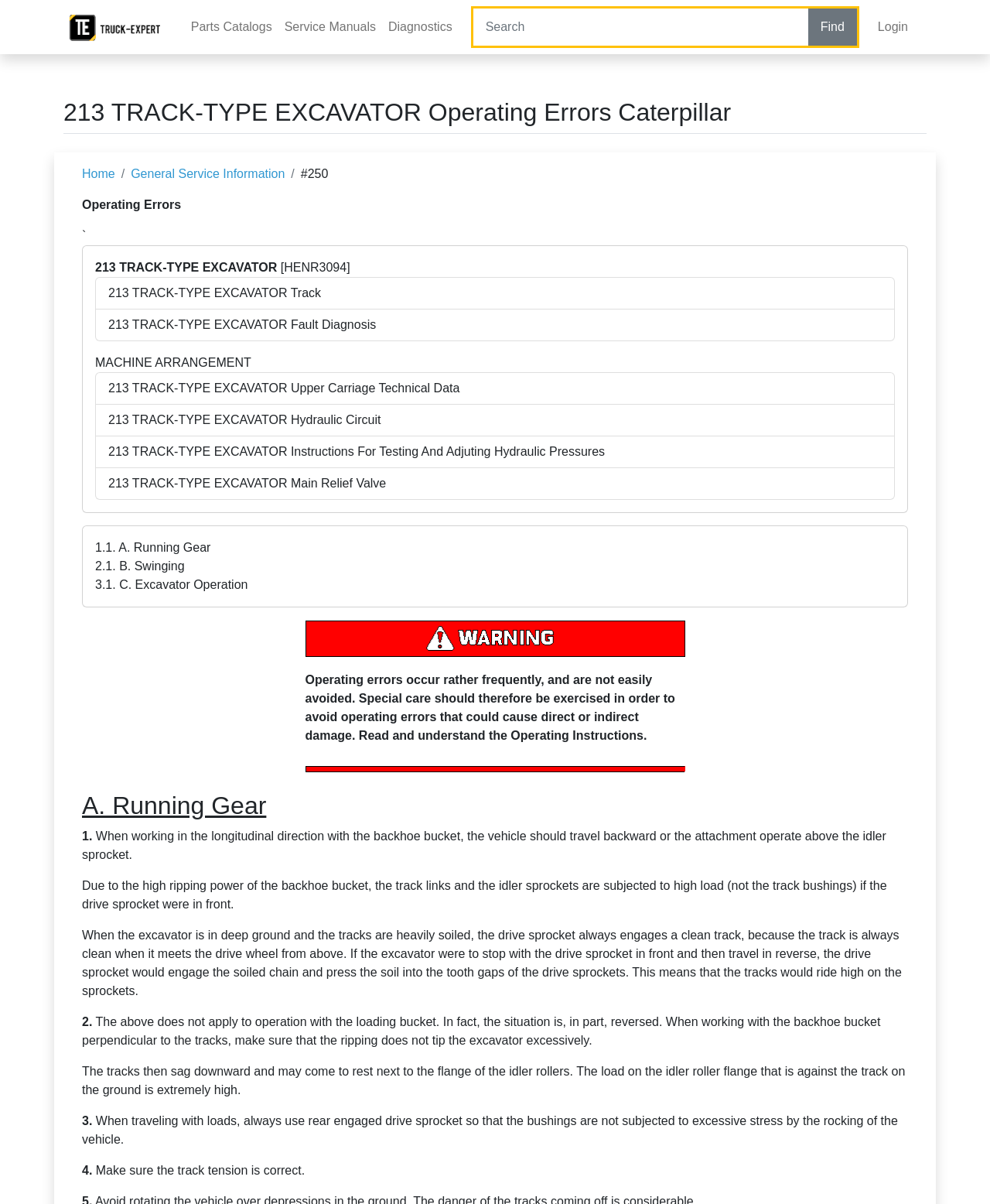Identify the bounding box coordinates of the specific part of the webpage to click to complete this instruction: "Click on the 'Login' link".

[0.88, 0.01, 0.923, 0.035]